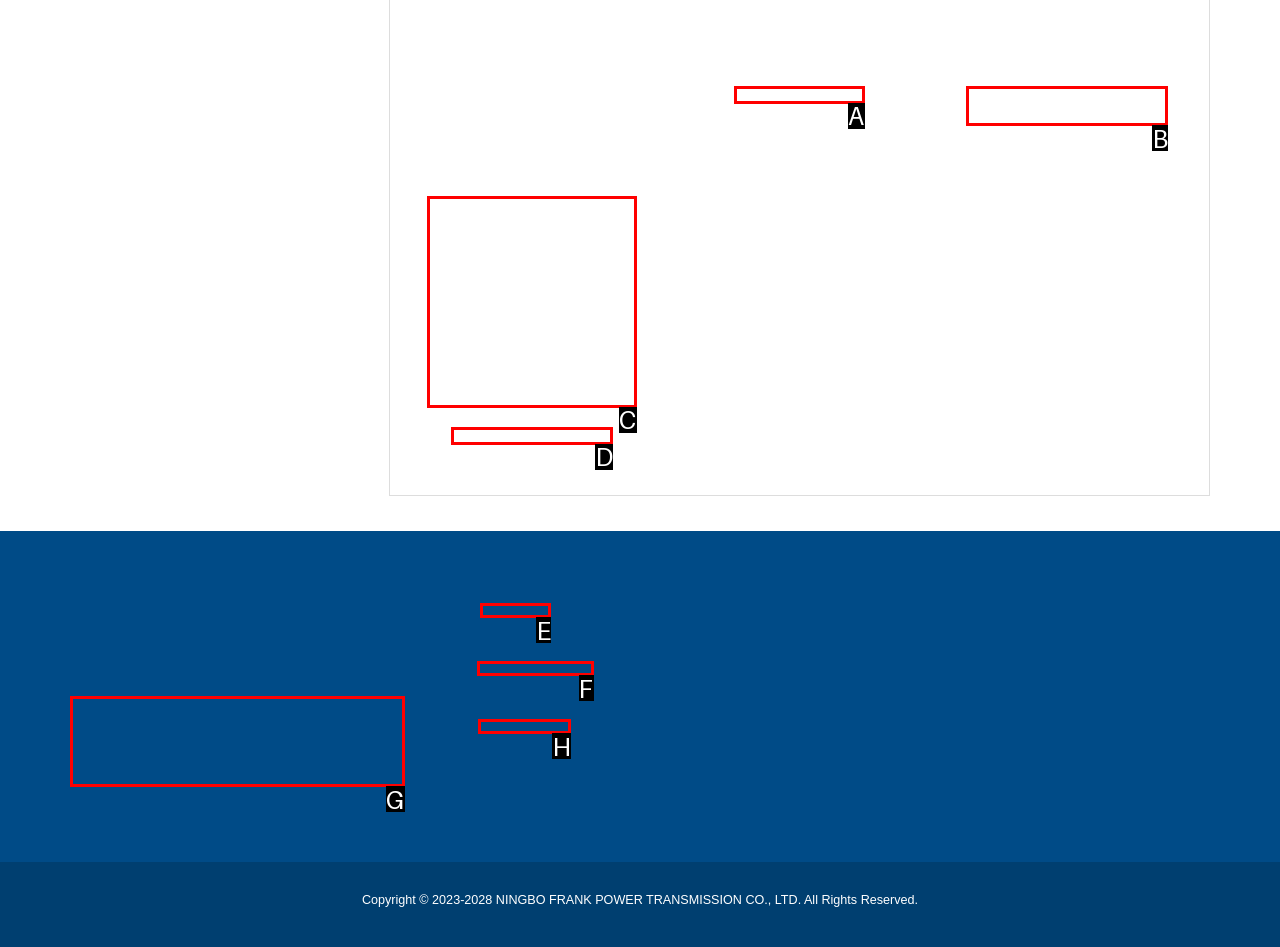Determine the letter of the UI element that you need to click to perform the task: View PK/SERPENTINE-BELT.
Provide your answer with the appropriate option's letter.

C